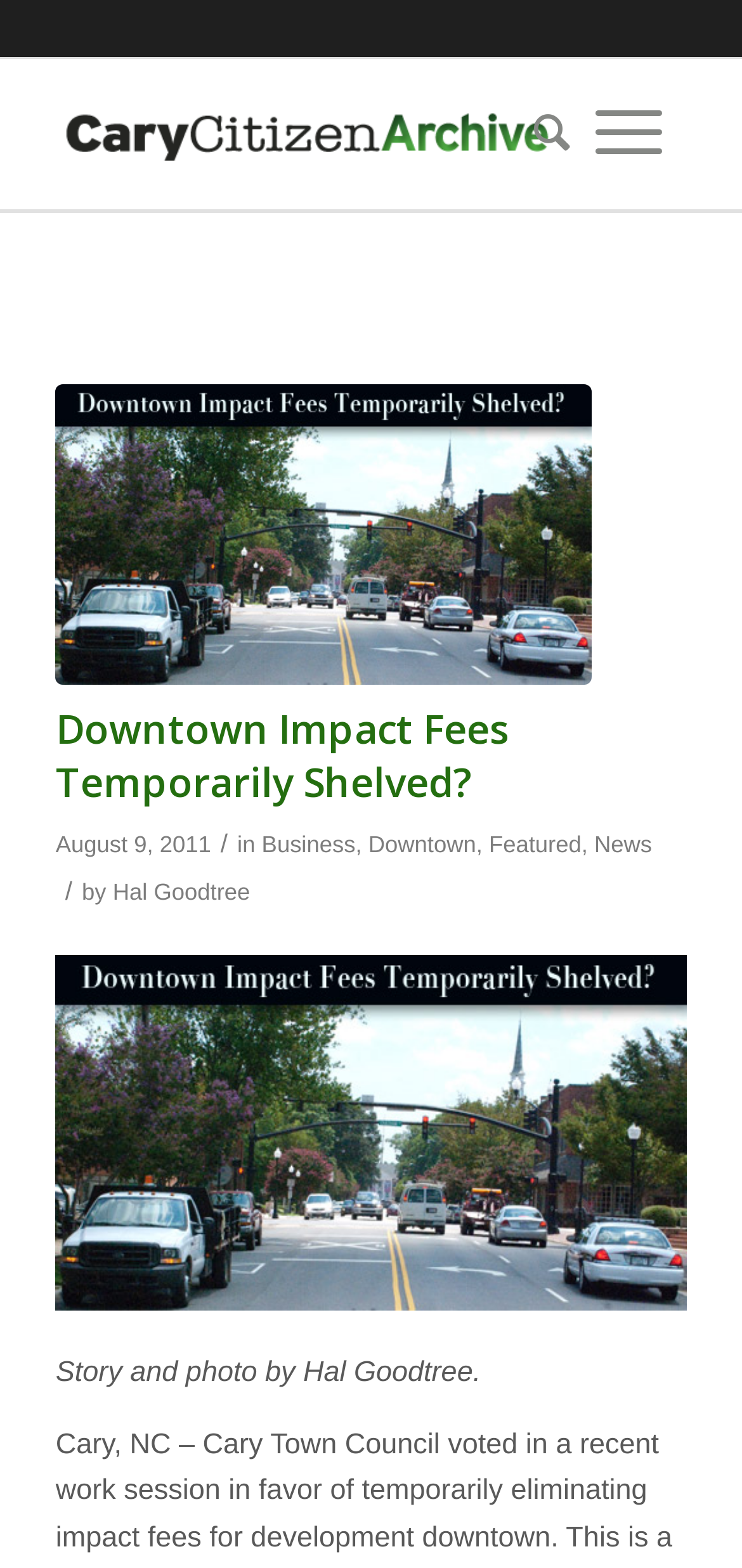Write an extensive caption that covers every aspect of the webpage.

The webpage appears to be a news article from the CaryCitizen Archive. At the top left, there is a logo image of CaryCitizen Archive, accompanied by a link to the archive. To the right of the logo, there are two links, one of which is hidden.

Below the top section, the main article title "Downtown Impact Fees Temporarily Shelved?" is prominently displayed in a large font, with a link to the article. The title is followed by a header section that includes the article's publication date, "August 9, 2011", and categories such as "Business", "Downtown", "Featured", and "News".

The article's author, "Hal Goodtree", is credited below the categories, along with a note that the story and photo are by Hal Goodtree. There is also a large image on the page, which appears to be related to the article's content.

The meta description suggests that the article is about the Cary Town Council's decision to temporarily eliminate impact fees for development downtown, which could increase the incentive for development in the area.